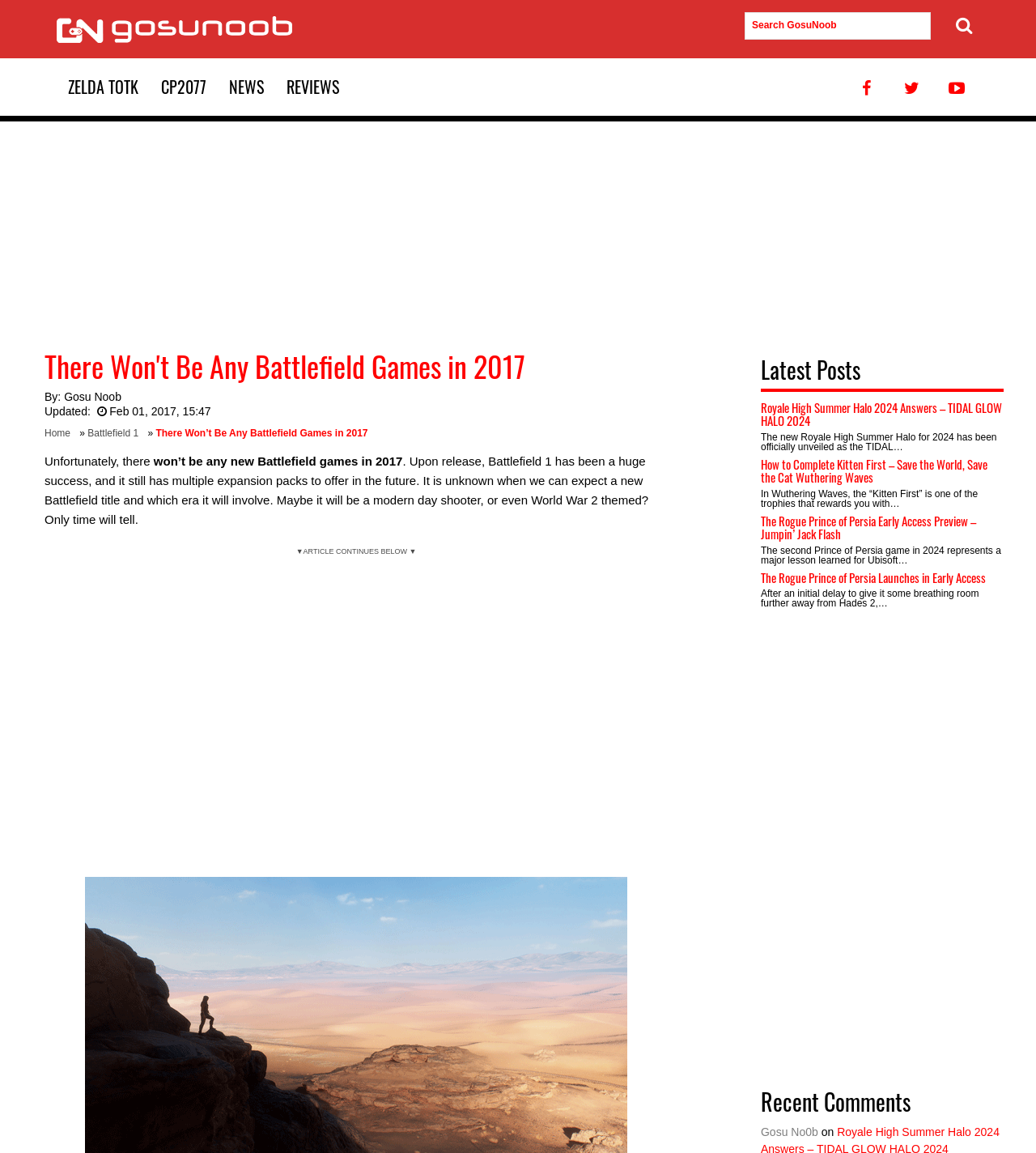Find the bounding box coordinates of the element to click in order to complete the given instruction: "Search for video game news."

[0.719, 0.011, 0.898, 0.034]